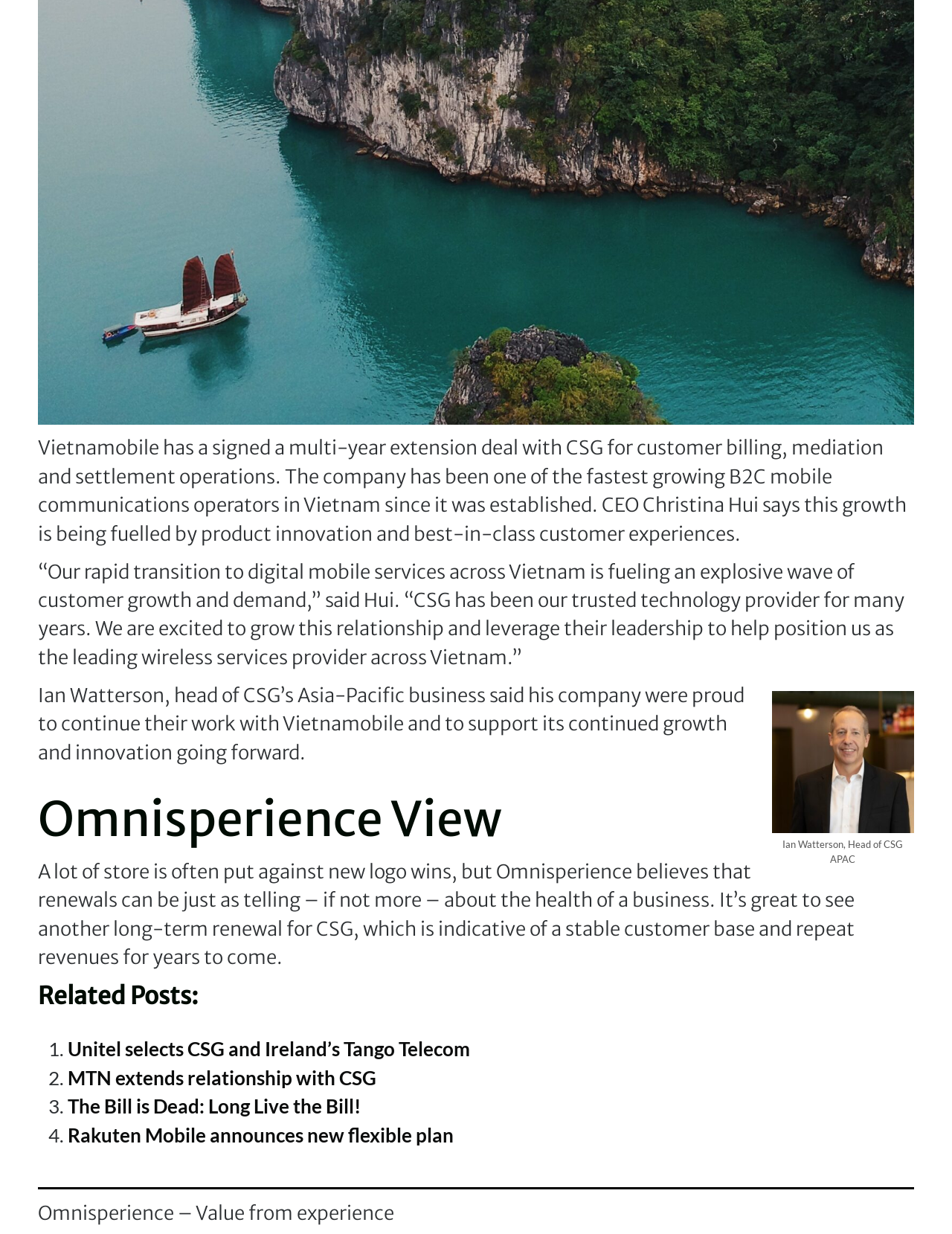Please provide a short answer using a single word or phrase for the question:
What is the company that Vietnamobile has signed a deal with?

CSG